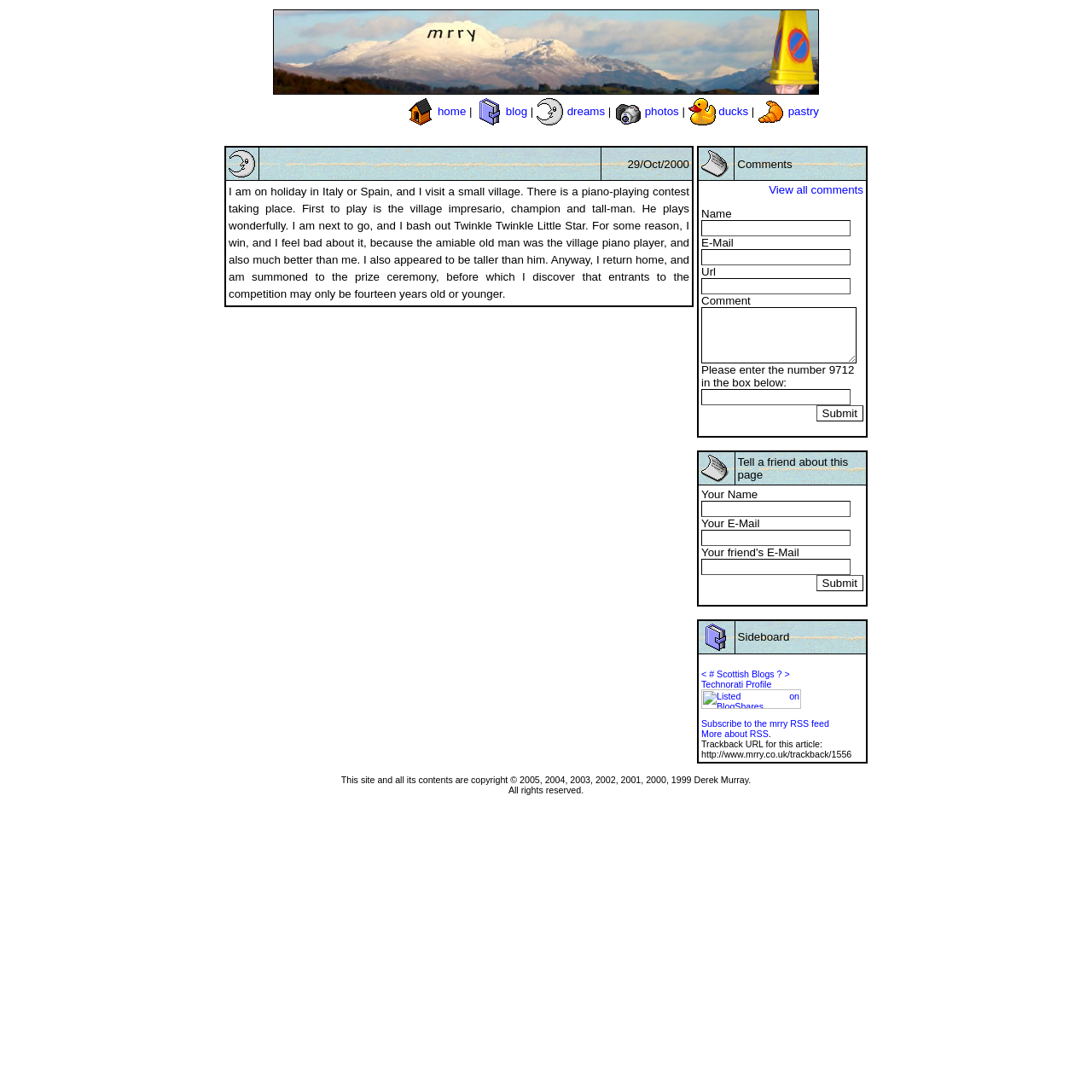Could you specify the bounding box coordinates for the clickable section to complete the following instruction: "Click on the 'Step 1: Sign up for a Hostinger Account' link"?

None